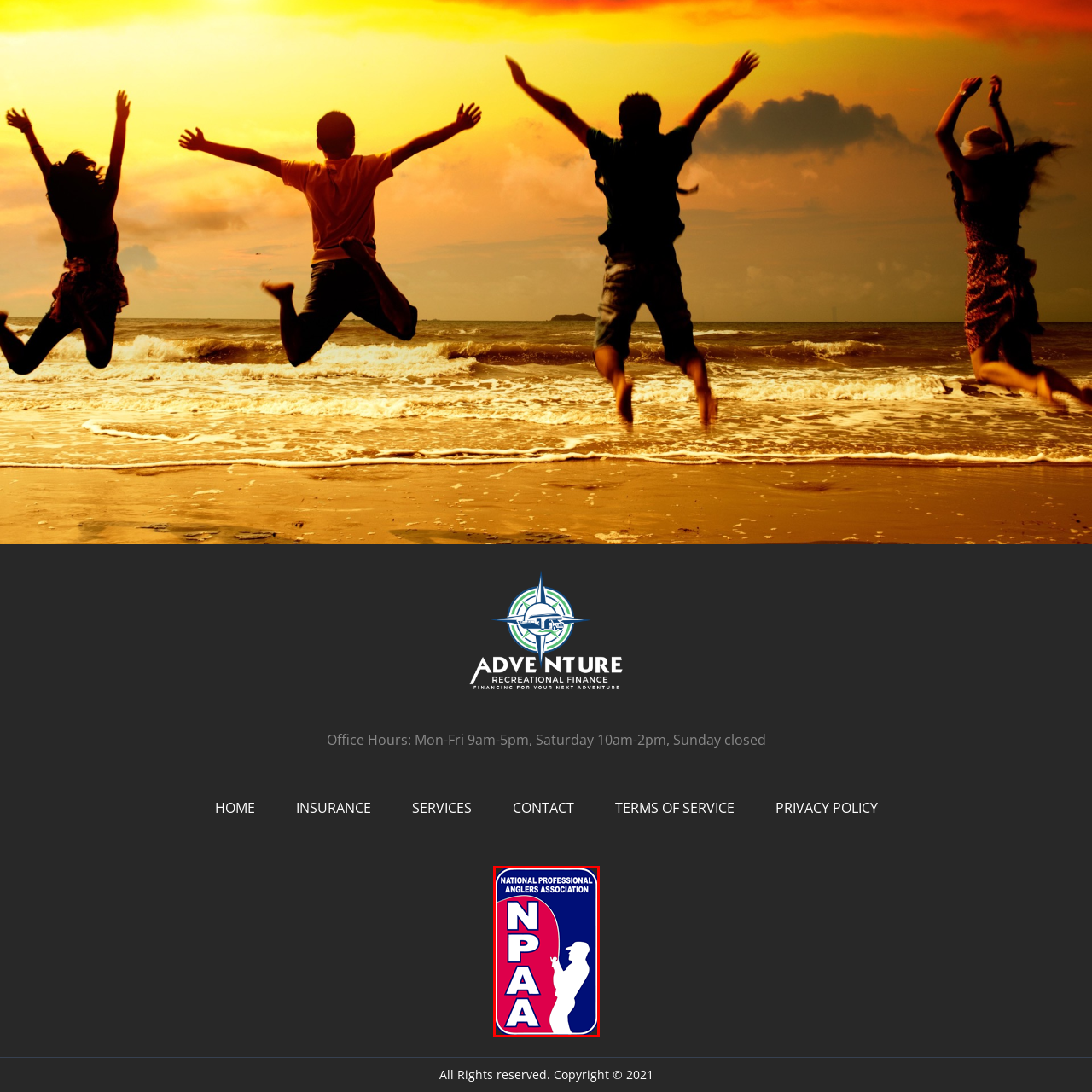Direct your attention to the image within the red boundary and answer the question with a single word or phrase:
What font style is used for the 'NPAA' letters?

Bold White